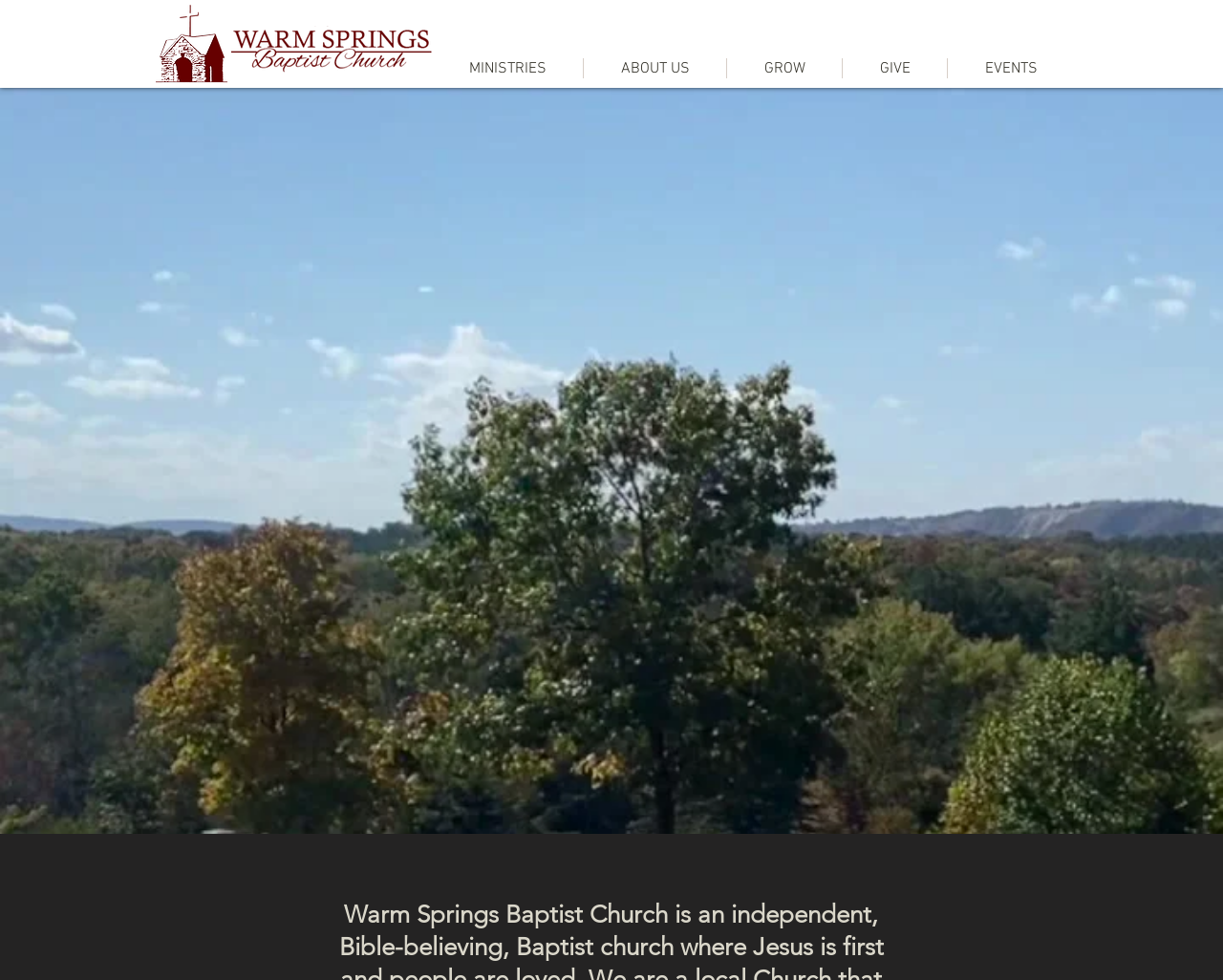Find the bounding box coordinates of the UI element according to this description: "EVENTS".

[0.775, 0.059, 0.878, 0.08]